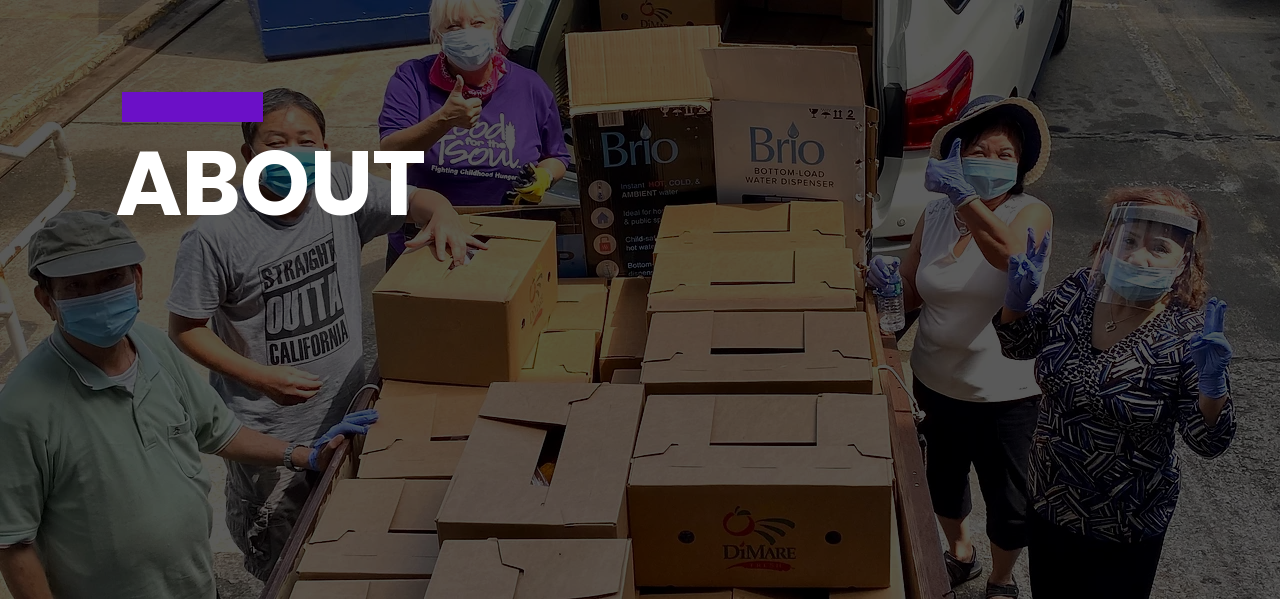What is the purpose of the vehicle in the background?
Using the information from the image, provide a comprehensive answer to the question.

The partial visibility of the vehicle in the background suggests that it is being used for logistical purposes, such as transporting the food and supplies, which is essential for the success of the 'Food for the Soul' initiative.